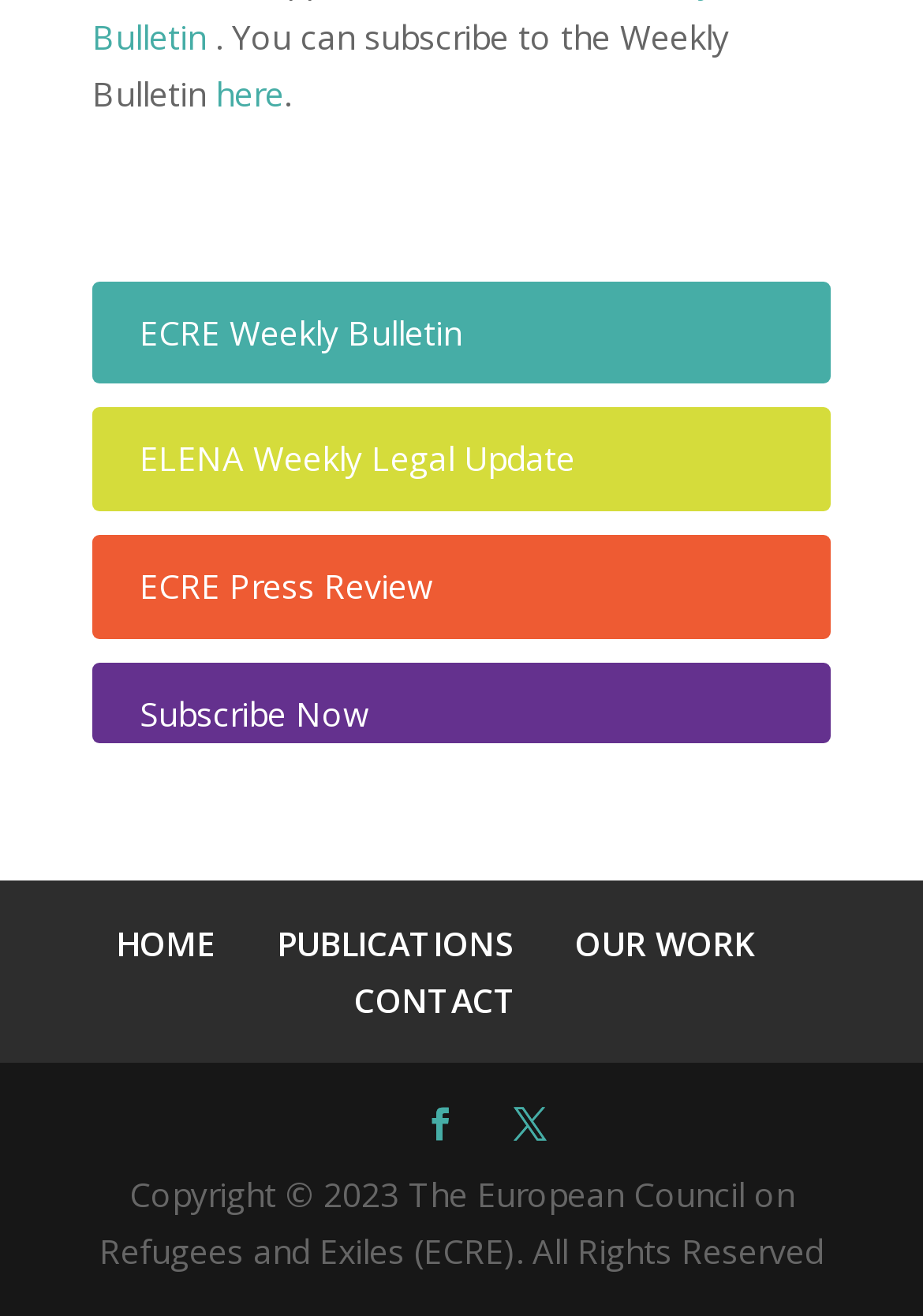Please locate the clickable area by providing the bounding box coordinates to follow this instruction: "Subscribe to the Weekly Bulletin".

[0.233, 0.054, 0.308, 0.088]